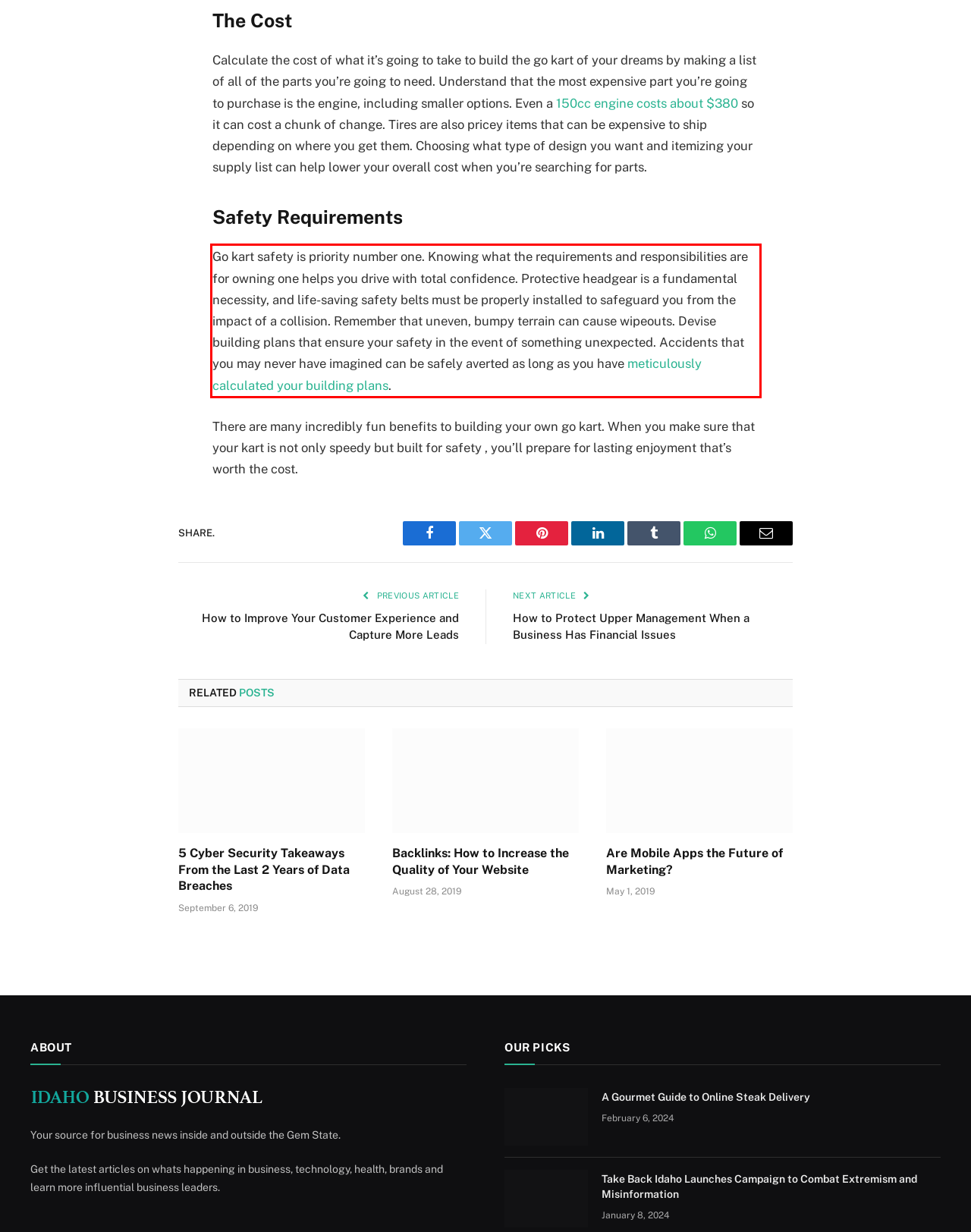Please analyze the provided webpage screenshot and perform OCR to extract the text content from the red rectangle bounding box.

Go kart safety is priority number one. Knowing what the requirements and responsibilities are for owning one helps you drive with total confidence. Protective headgear is a fundamental necessity, and life-saving safety belts must be properly installed to safeguard you from the impact of a collision. Remember that uneven, bumpy terrain can cause wipeouts. Devise building plans that ensure your safety in the event of something unexpected. Accidents that you may never have imagined can be safely averted as long as you have meticulously calculated your building plans.